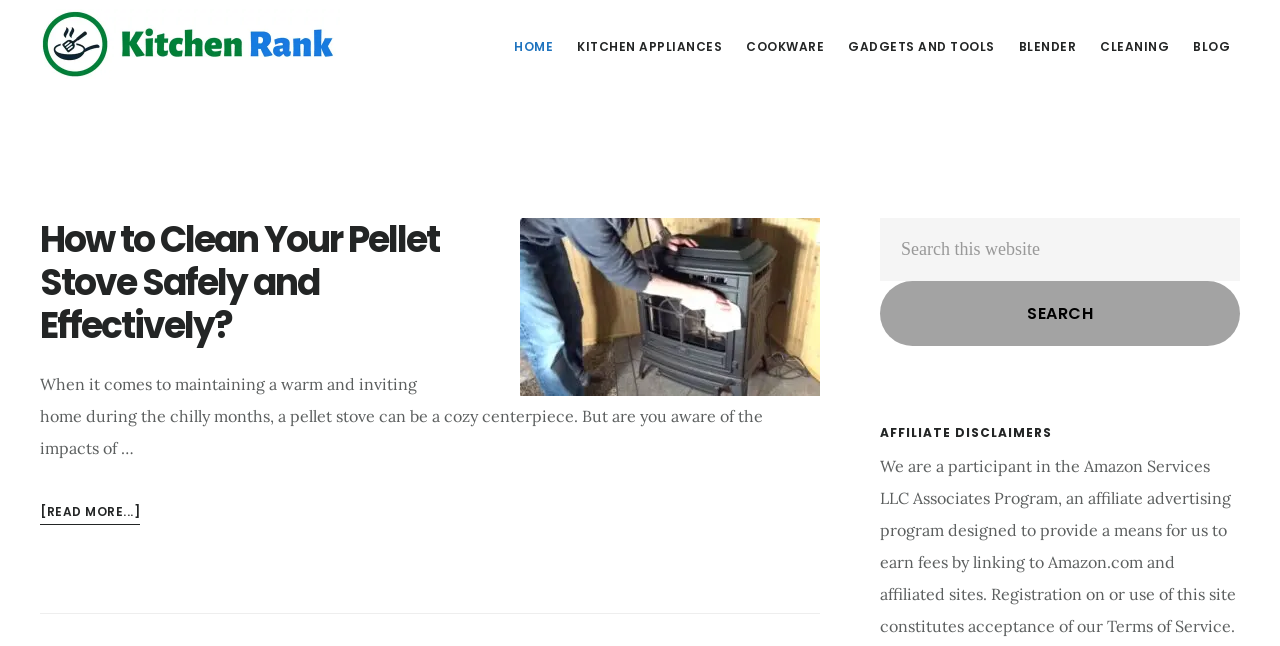What is the purpose of the search box?
Using the image provided, answer with just one word or phrase.

Search the website